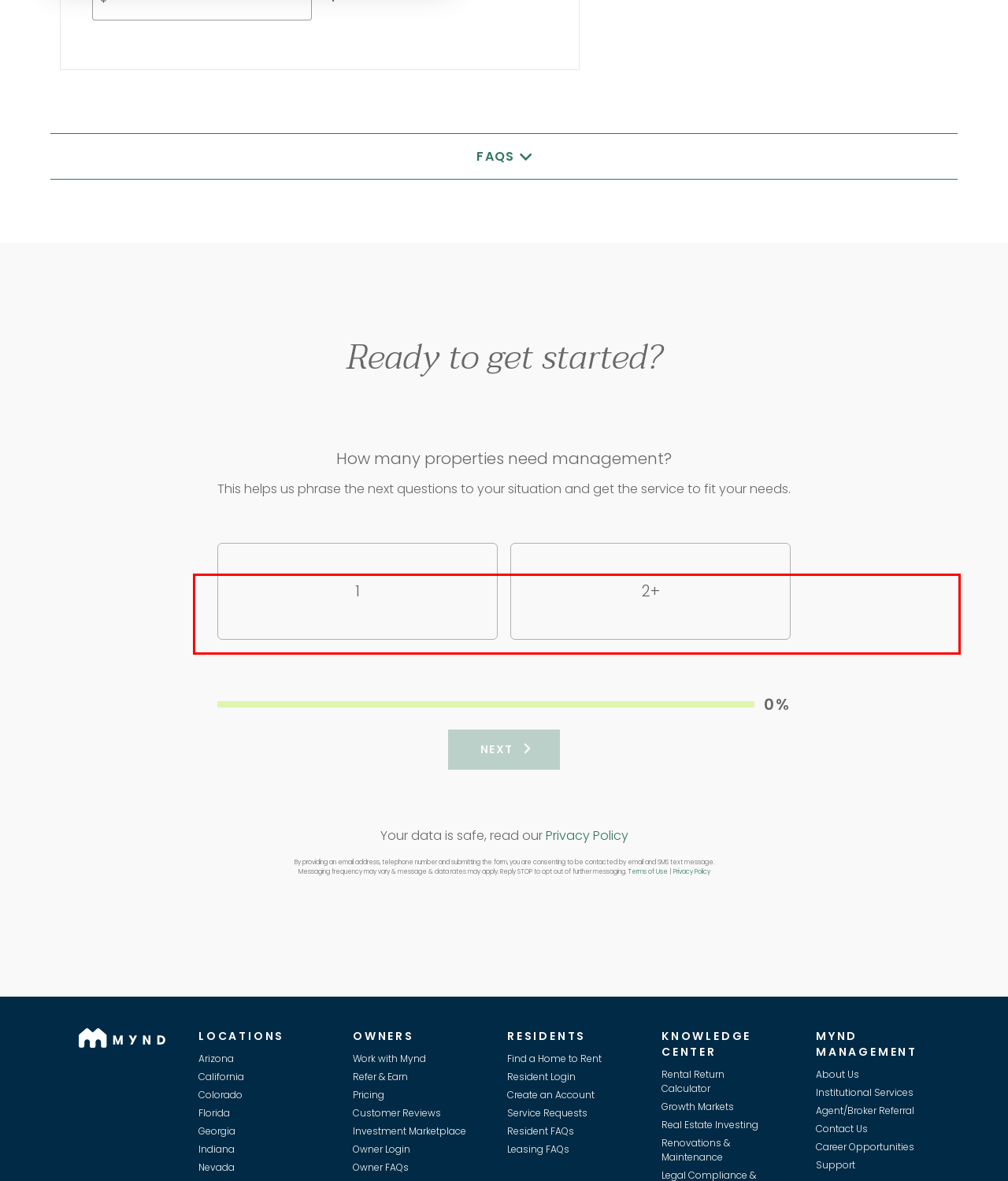You have a screenshot with a red rectangle around a UI element. Recognize and extract the text within this red bounding box using OCR.

In general, higher cap rates have a higher upside, but there are usually pitfalls associated with them, including purchases in areas where turnover is higher, tenants who rely on government subsidies, amenities are scarce, and quality of life issues like crime are an issue. Lower cap rates are to be expected in more stable neighborhoods, where returns are likely to be more predictable, but investors can look for greater appreciation on the value of a property.